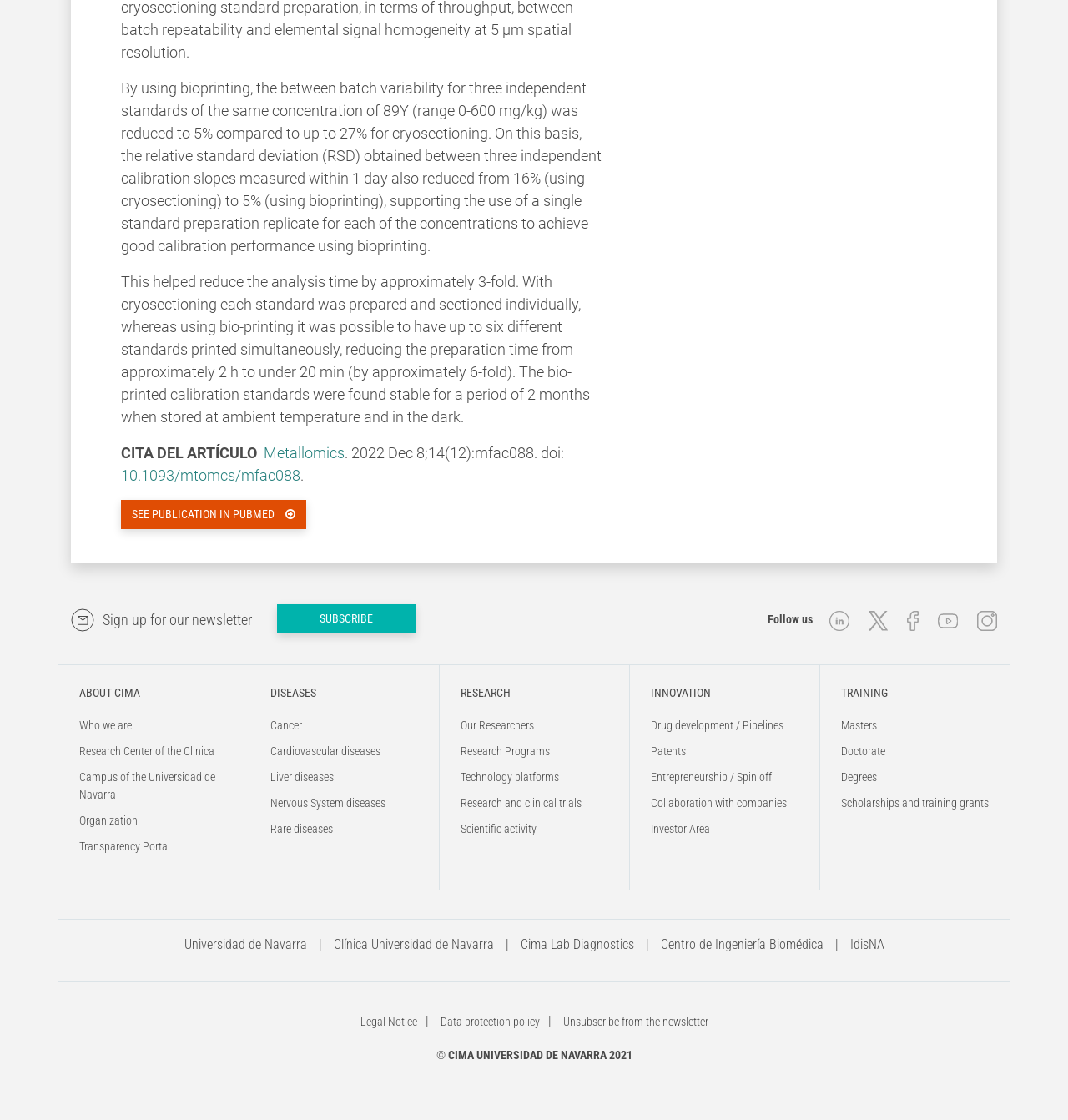Based on the image, provide a detailed and complete answer to the question: 
How many social media platforms are listed in the 'Follow us' section?

The 'Follow us' section lists five social media platforms, which are Linkedin, Twitter, Facebook, Youtube, and Instagram, each with a corresponding link and image element.